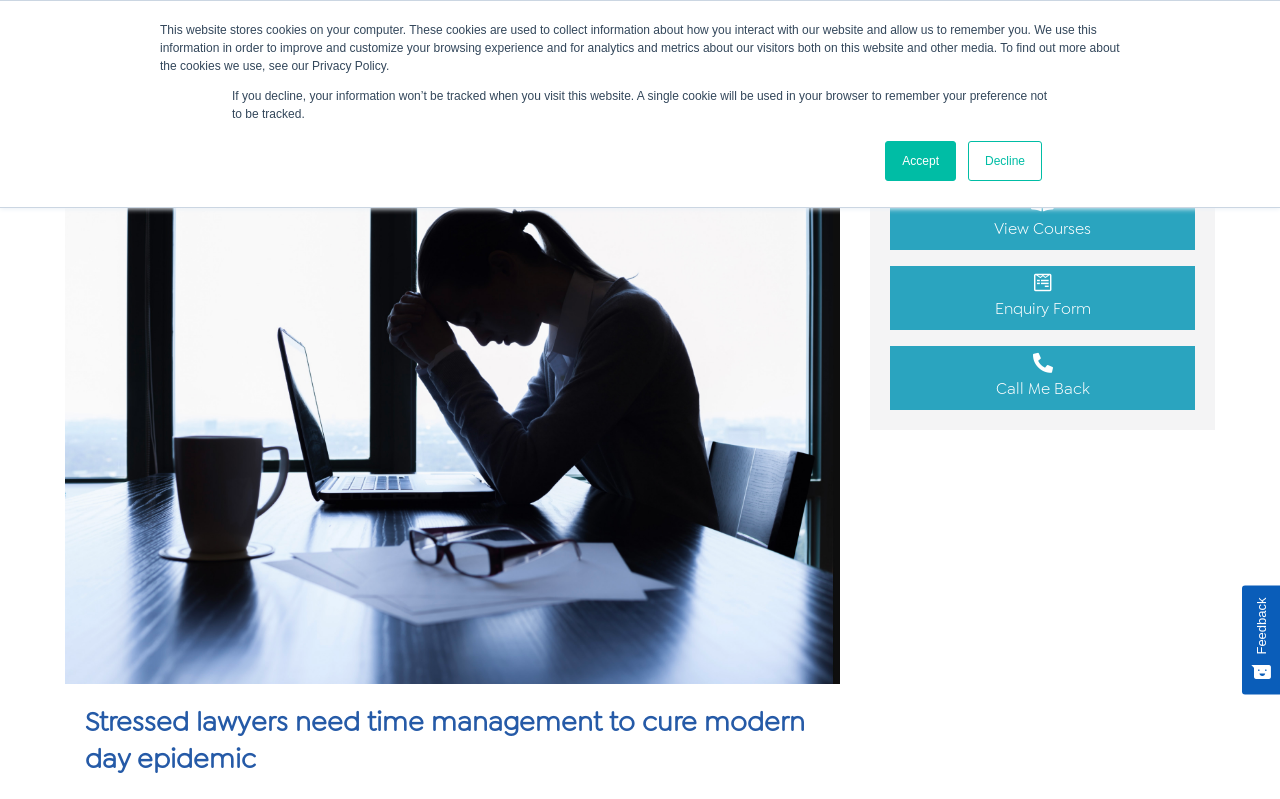Please identify the bounding box coordinates of the element I need to click to follow this instruction: "View courses".

[0.777, 0.273, 0.852, 0.299]